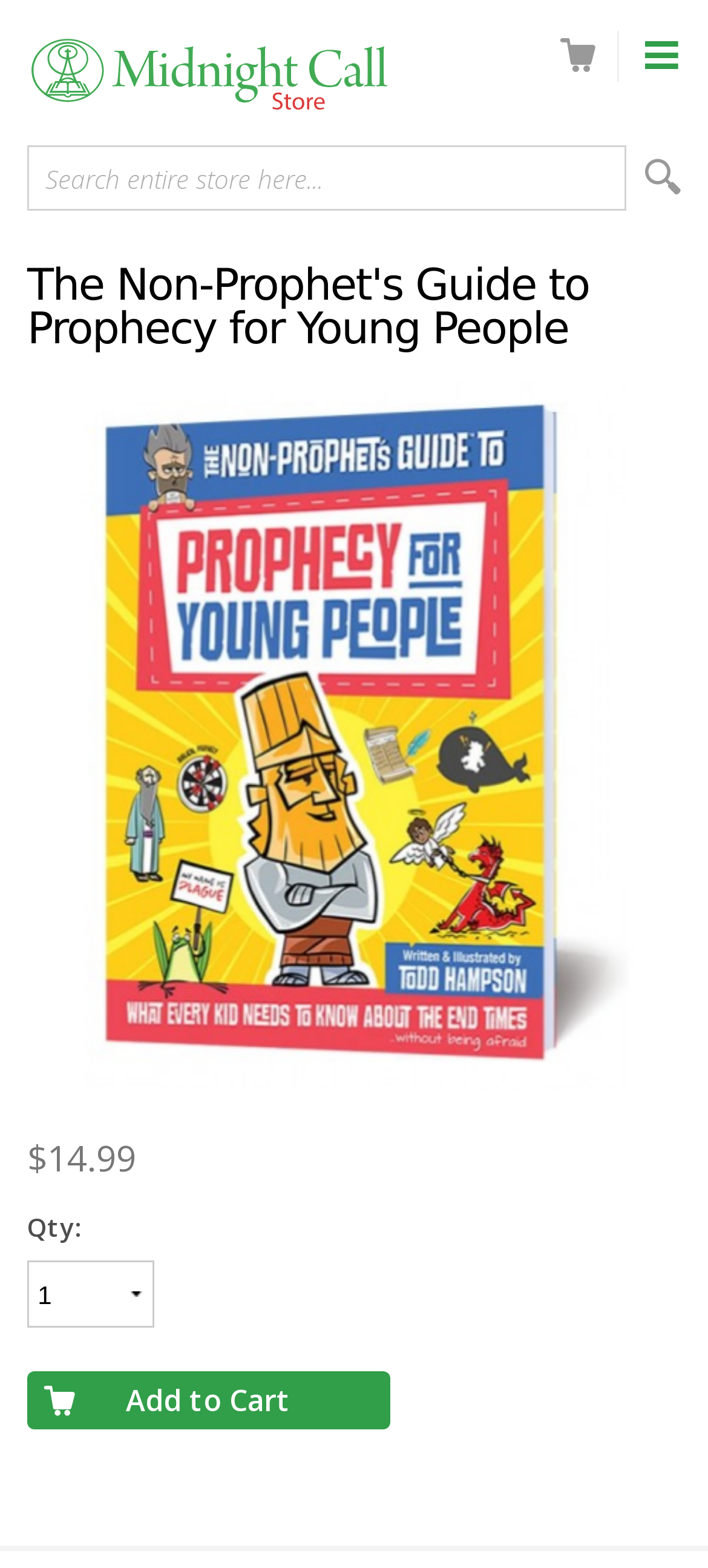Can you find and provide the title of the webpage?

The Non-Prophet's Guide to Prophecy for Young People